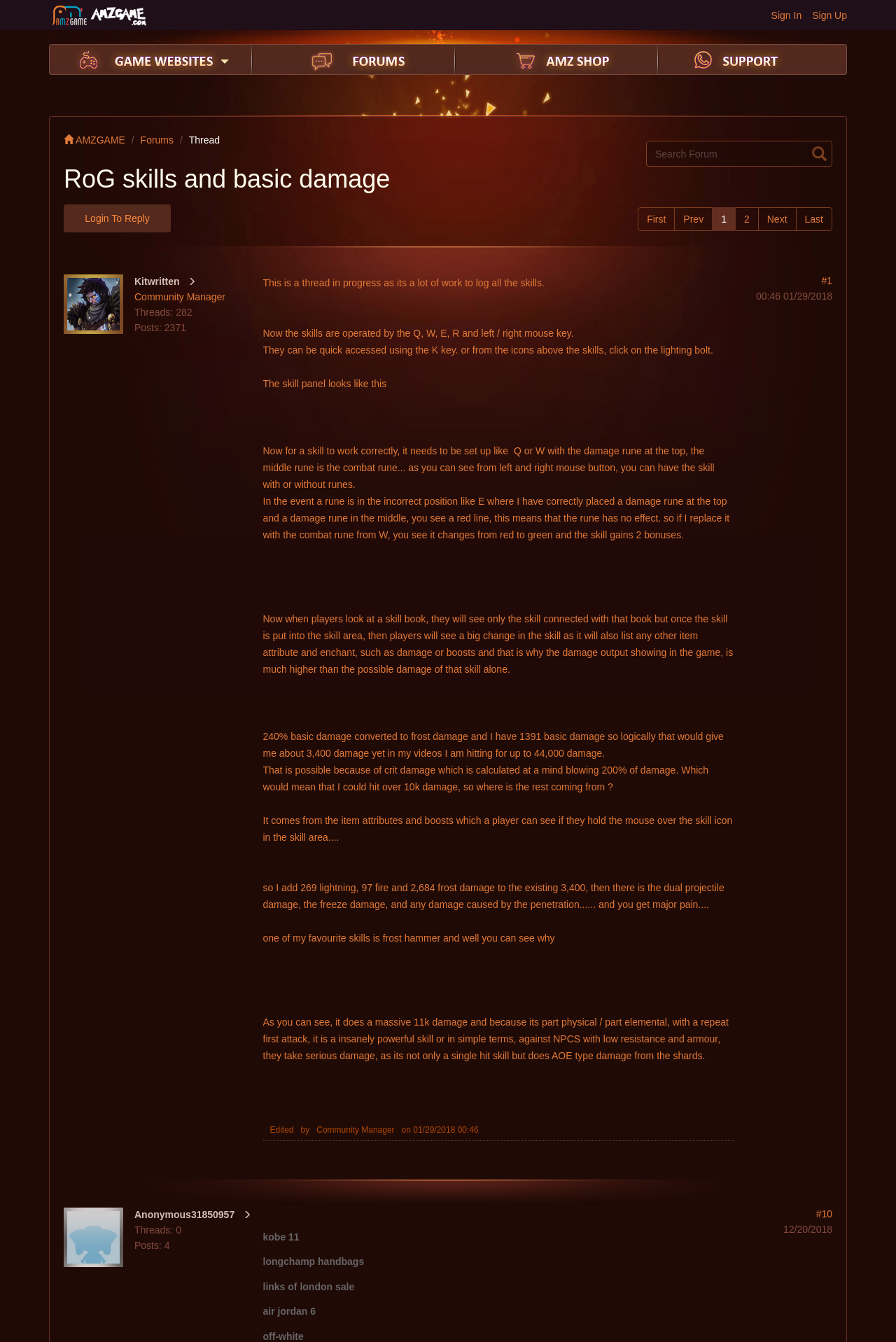Locate the UI element described by kobe 11 in the provided webpage screenshot. Return the bounding box coordinates in the format (top-left x, top-left y, bottom-right x, bottom-right y), ensuring all values are between 0 and 1.

[0.293, 0.918, 0.334, 0.926]